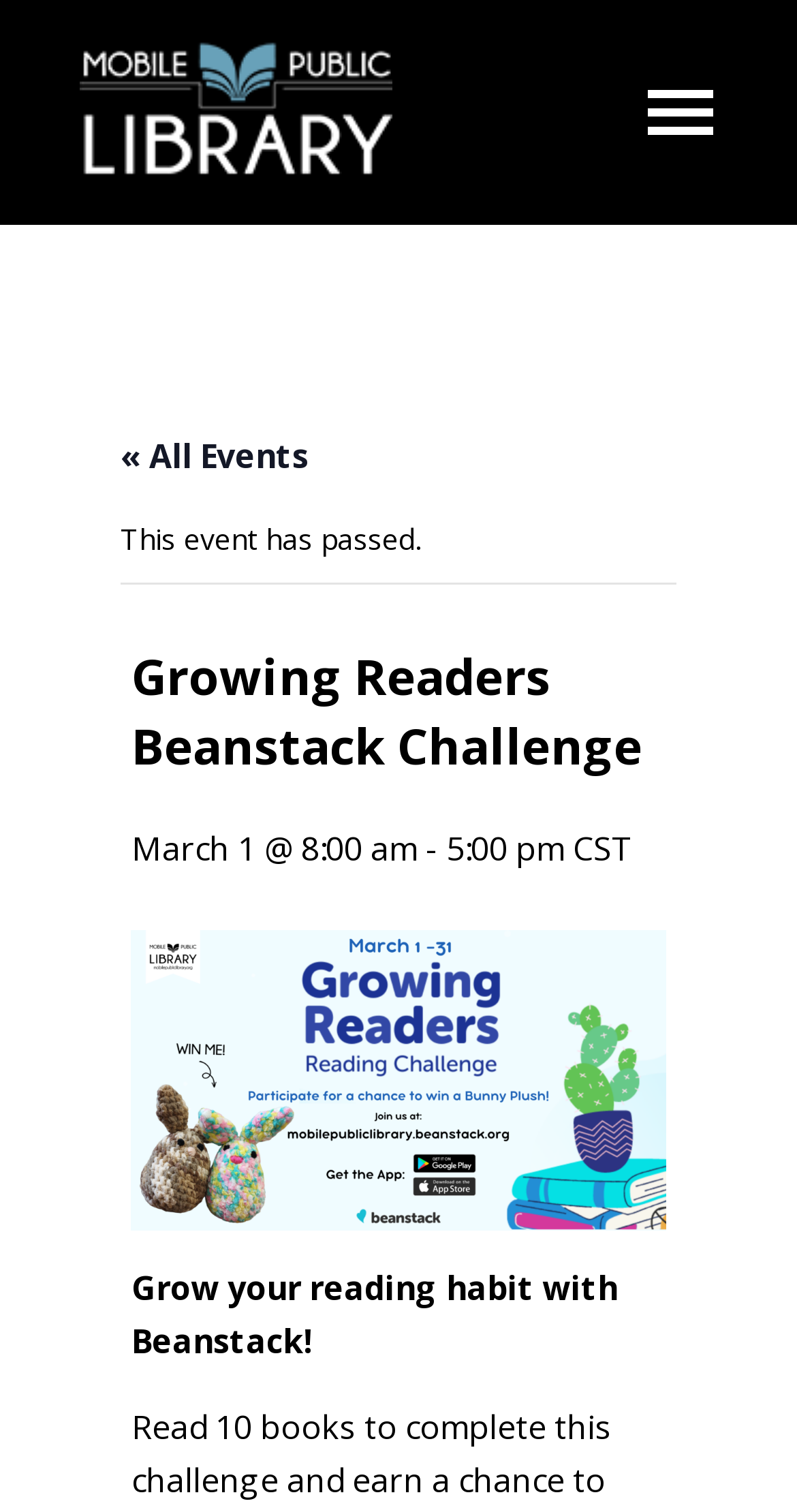What is the name of the reading challenge? Please answer the question using a single word or phrase based on the image.

Beanstack Challenge